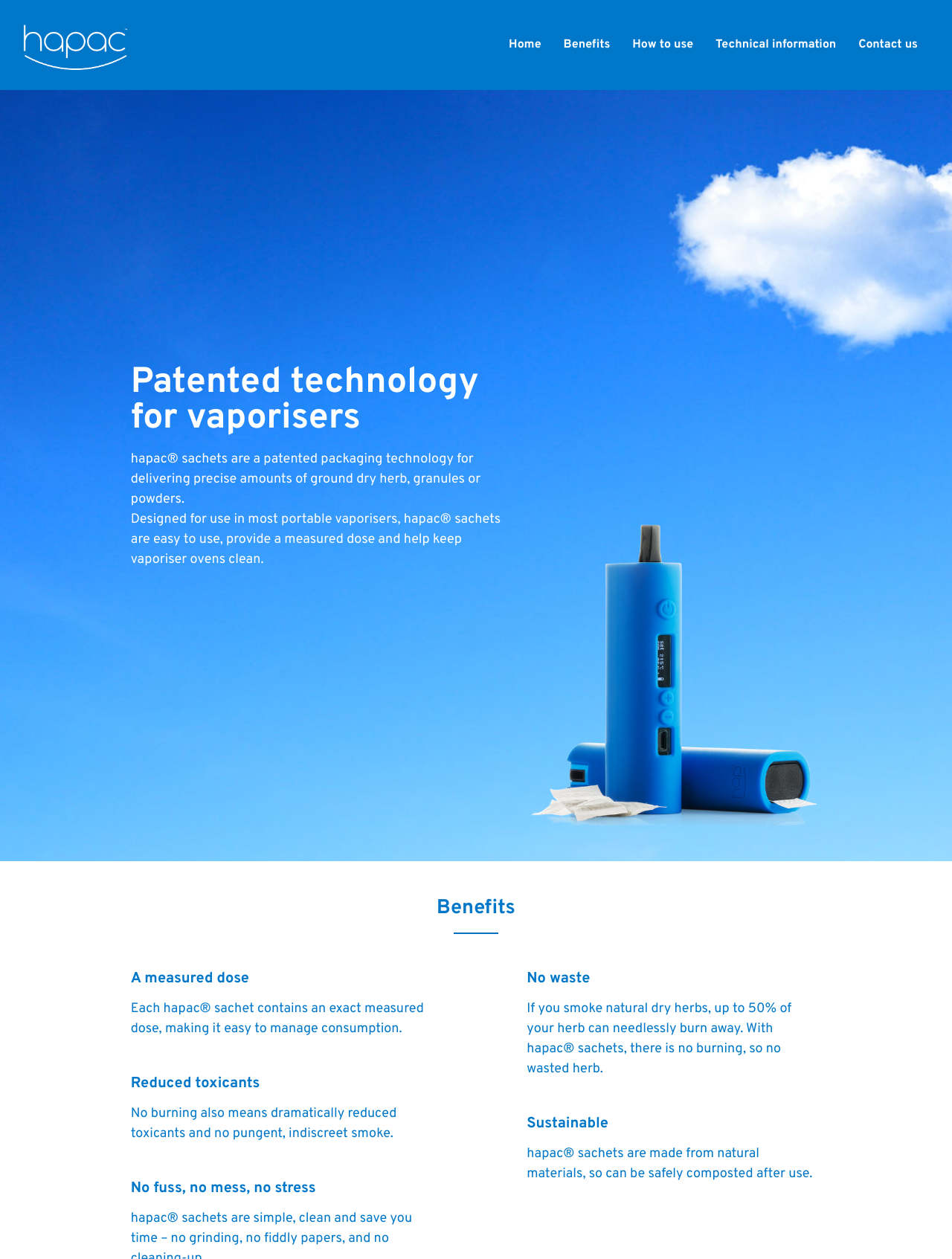Can hapac sachets be used in all vaporisers?
Based on the image, please offer an in-depth response to the question.

The webpage mentions that hapac sachets are designed for use in most portable vaporisers, but it does not explicitly state that they can be used in all vaporisers.